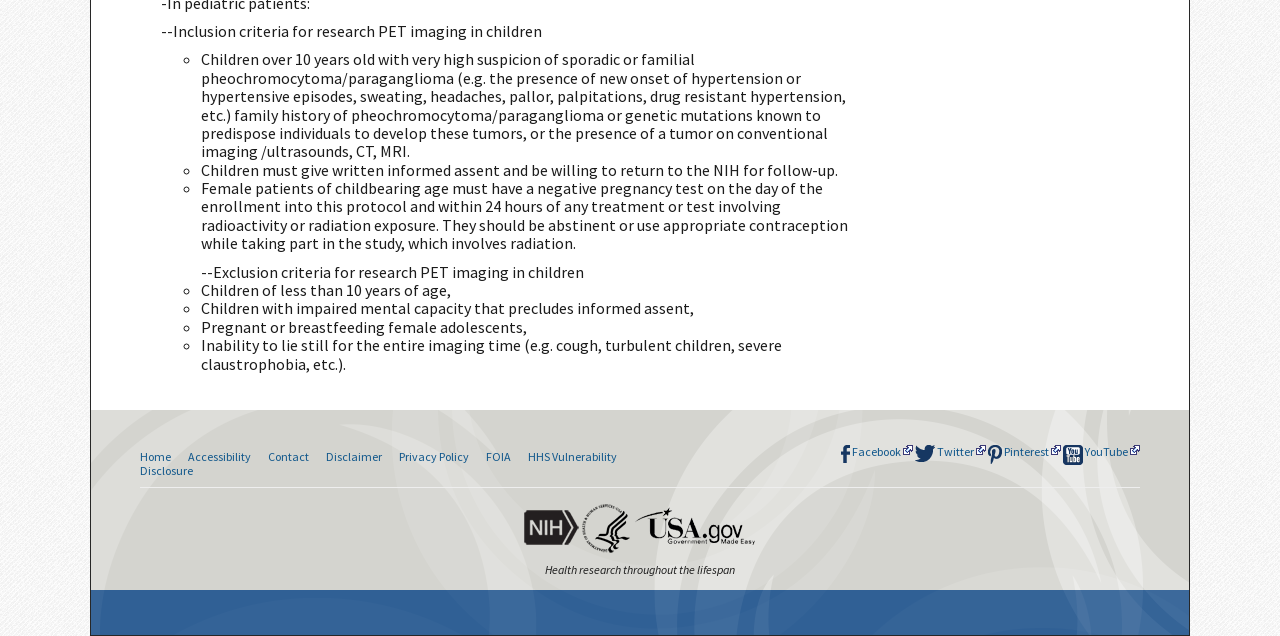Find and indicate the bounding box coordinates of the region you should select to follow the given instruction: "Visit the 'Contact' page".

[0.209, 0.706, 0.241, 0.729]